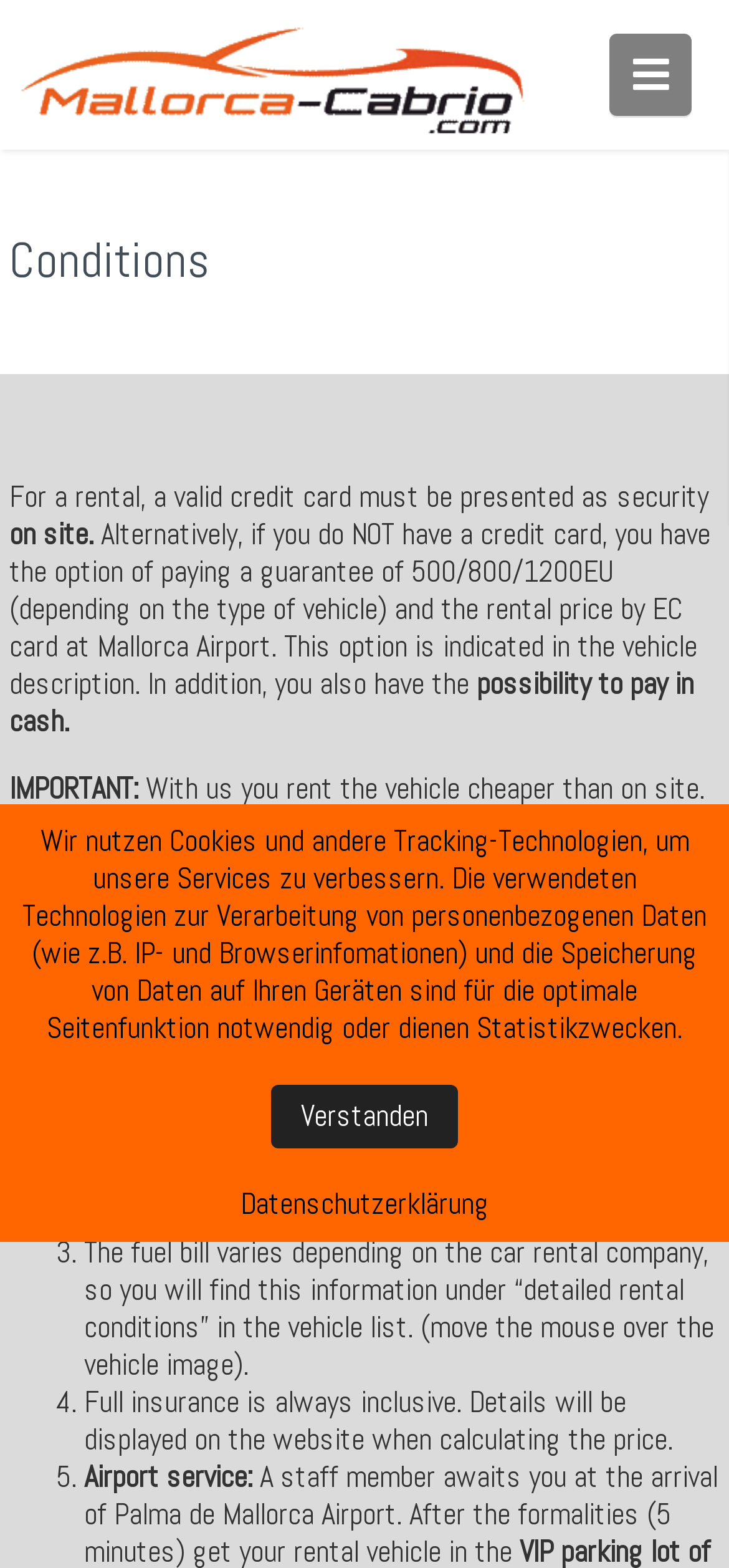Identify the bounding box for the UI element specified in this description: "Verstanden". The coordinates must be four float numbers between 0 and 1, formatted as [left, top, right, bottom].

[0.372, 0.692, 0.628, 0.732]